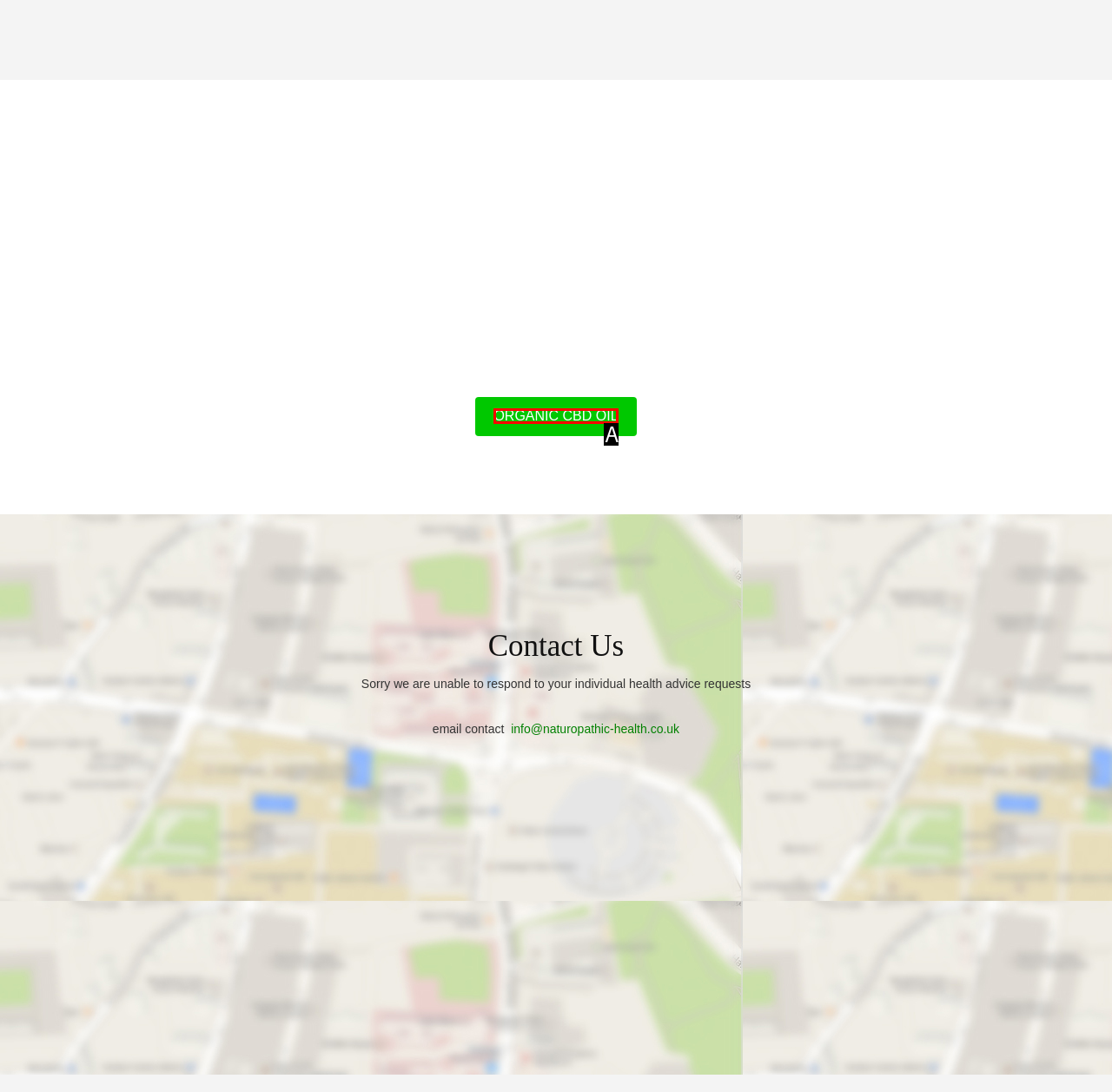Choose the HTML element that aligns with the description: ORGANIC CBD OIL. Indicate your choice by stating the letter.

A